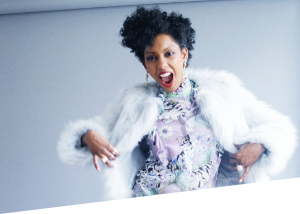Answer the question below with a single word or a brief phrase: 
What is the atmosphere of the image?

Lively